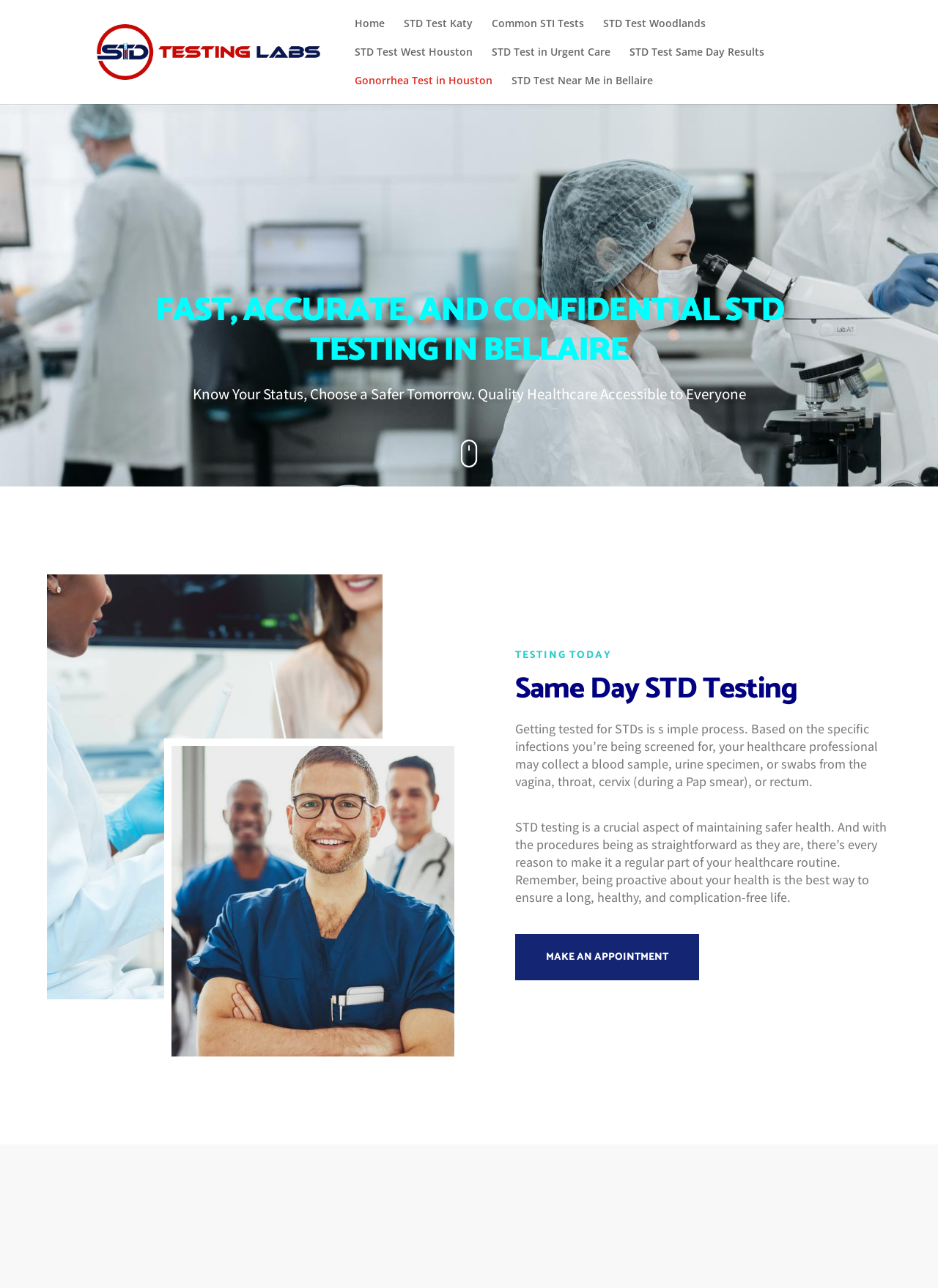Locate the bounding box coordinates of the UI element described by: "STD Test Woodlands". Provide the coordinates as four float numbers between 0 and 1, formatted as [left, top, right, bottom].

[0.643, 0.014, 0.752, 0.036]